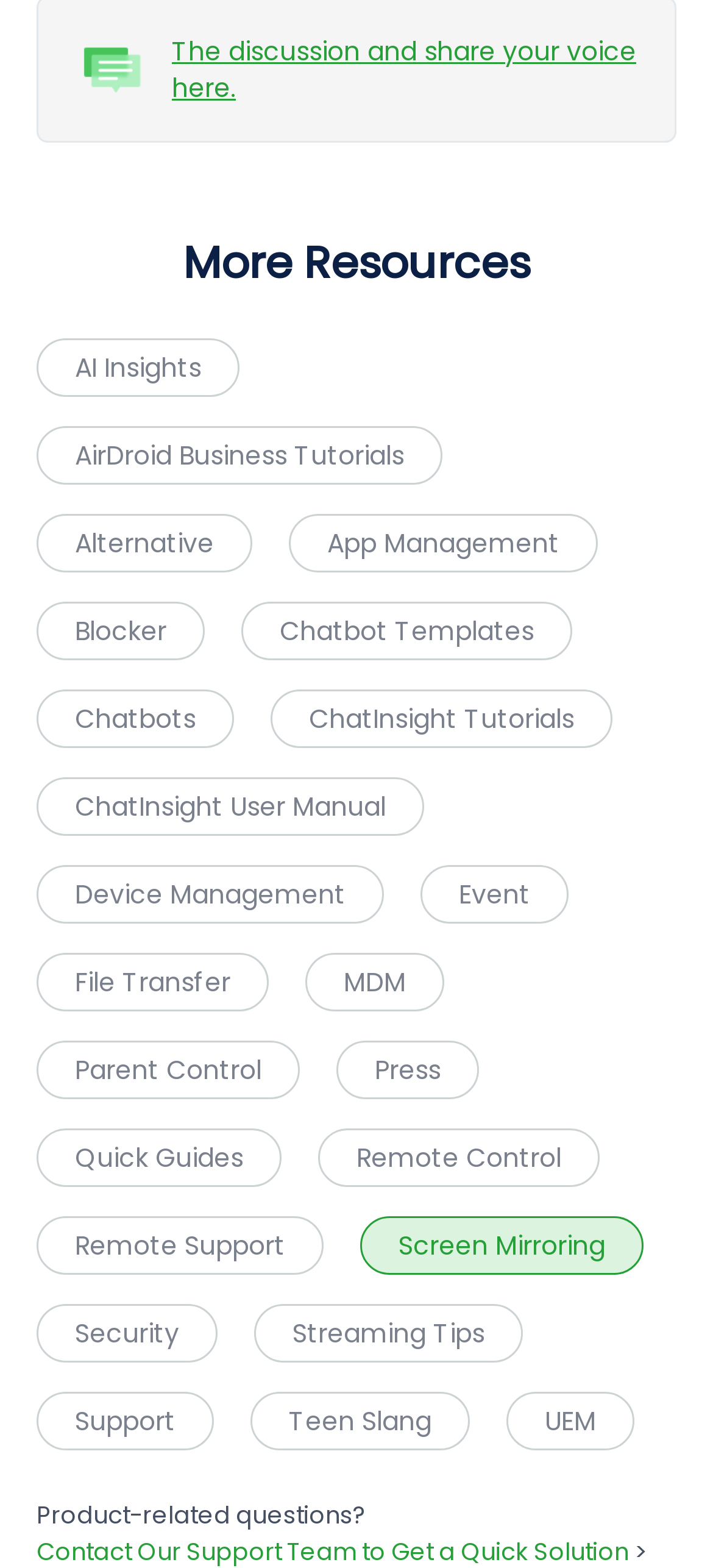How many categories of resources are available?
Provide a concise answer using a single word or phrase based on the image.

2